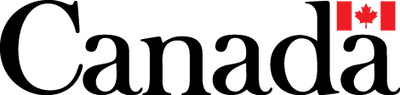Describe every aspect of the image in depth.

The image features the word "Canada" prominently displayed in a bold, serif font. Accompanying the text are two small red flags, symbolizing the Canadian national flag, positioned to the right. This composition effectively conveys a sense of national pride and identity, representing Canada in a clean and stylish manner. The overall design is simple yet impactful, making it suitable for contexts related to Canadian initiatives, projects, or government representation.